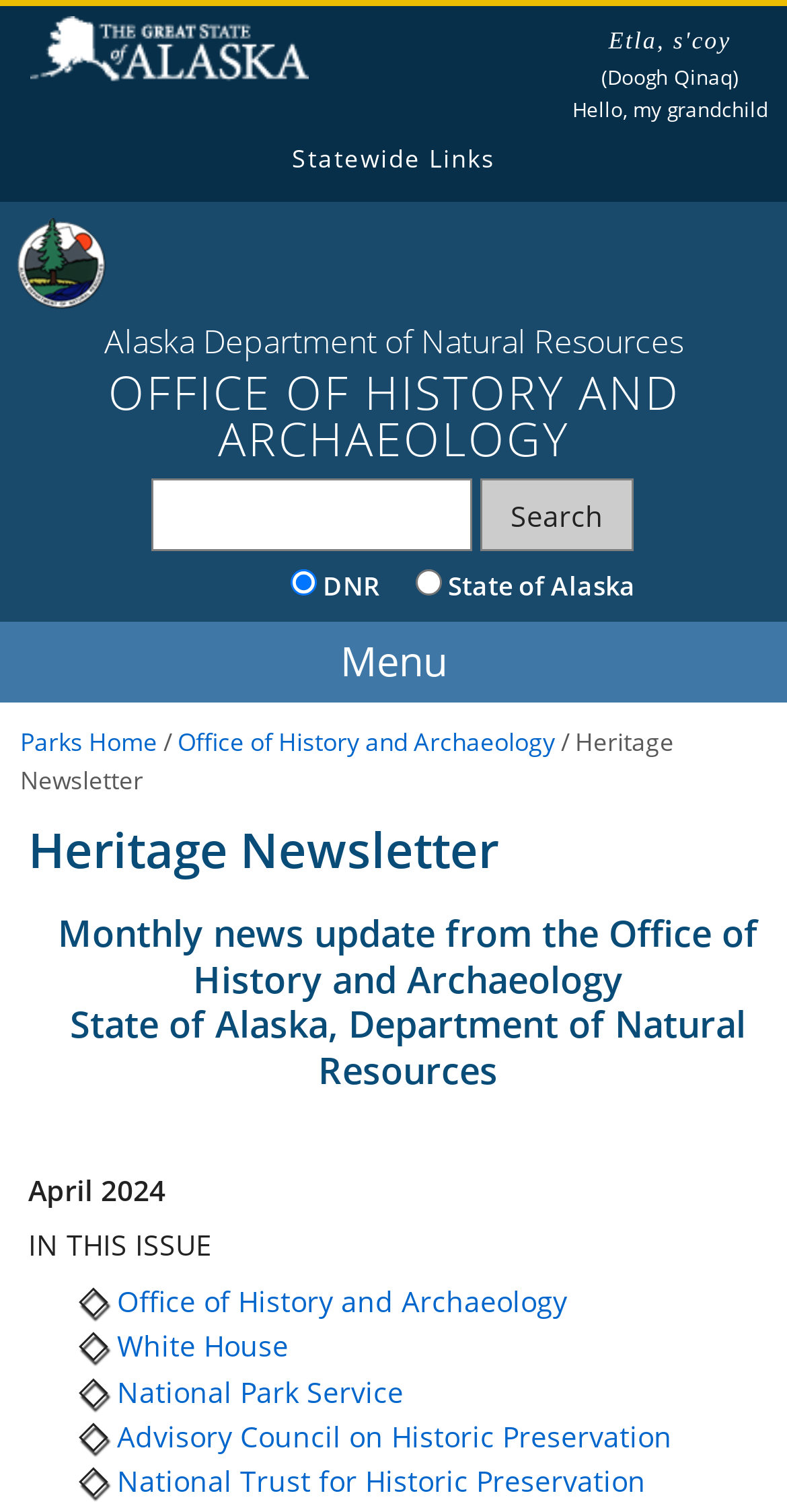Please provide a short answer using a single word or phrase for the question:
How many radio buttons are there below the search bar?

2